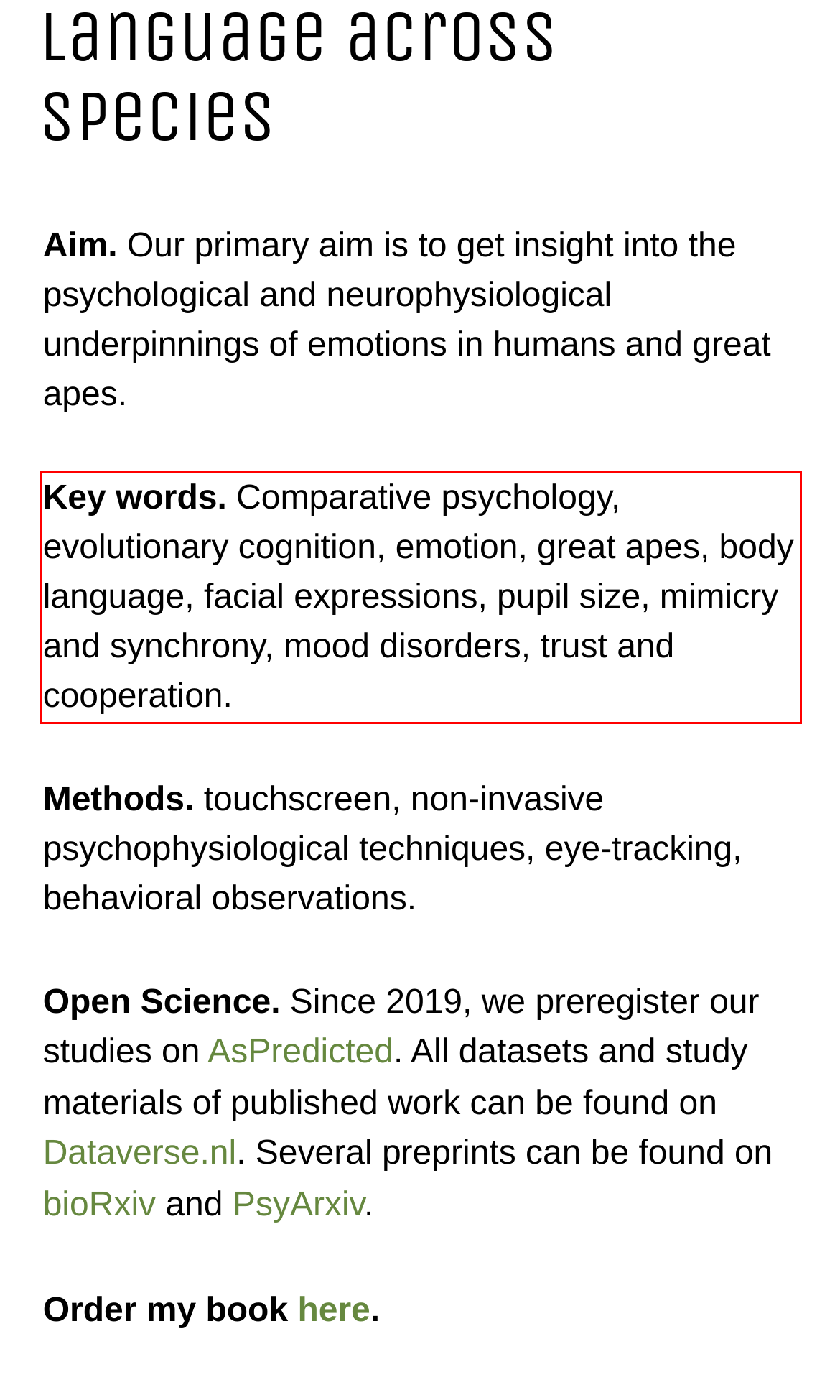With the given screenshot of a webpage, locate the red rectangle bounding box and extract the text content using OCR.

Key words. Comparative psychology, evolutionary cognition, emotion, great apes, body language, facial expressions, pupil size, mimicry and synchrony, mood disorders, trust and cooperation.